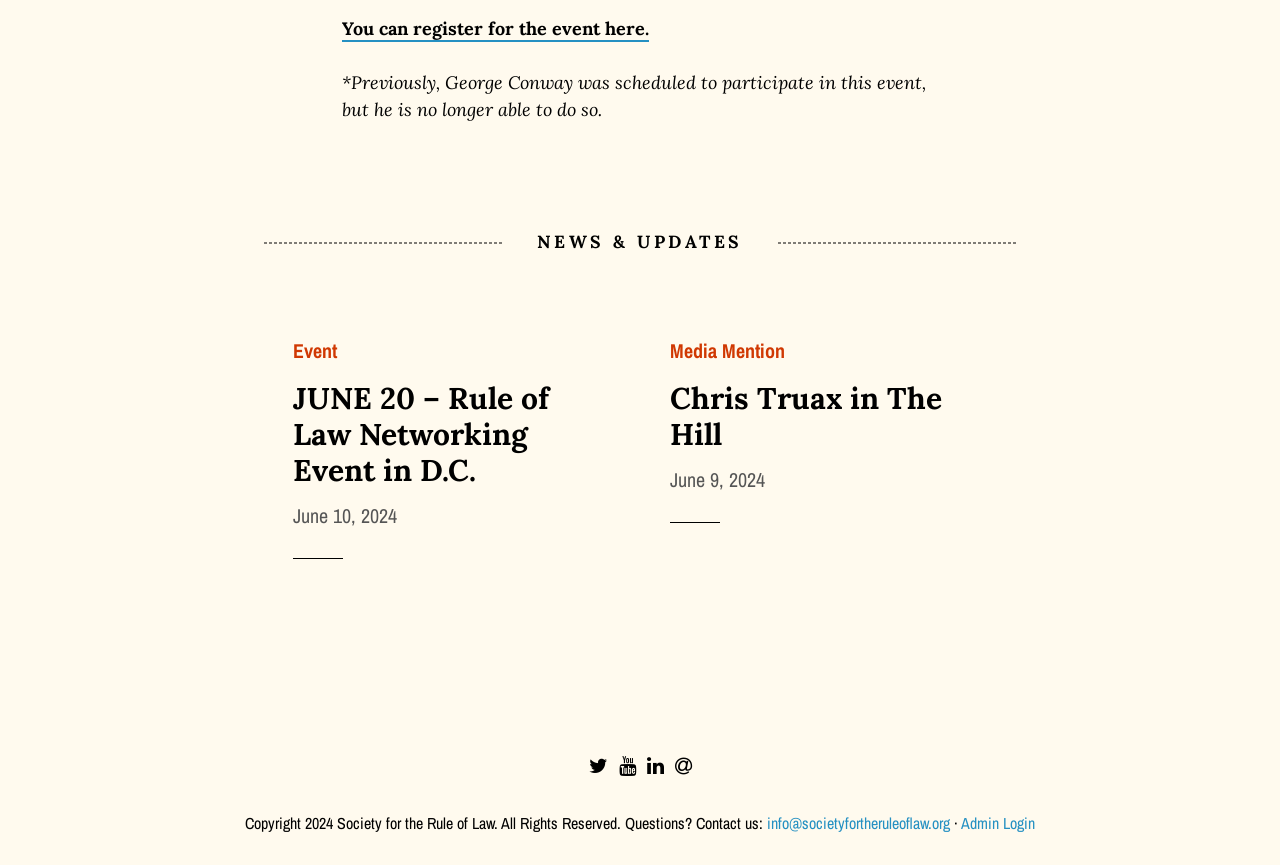Carefully examine the image and provide an in-depth answer to the question: What is the date of the Rule of Law Networking Event?

The date of the Rule of Law Networking Event is mentioned in the heading 'JUNE 20 – Rule of Law Networking Event in D.C.'